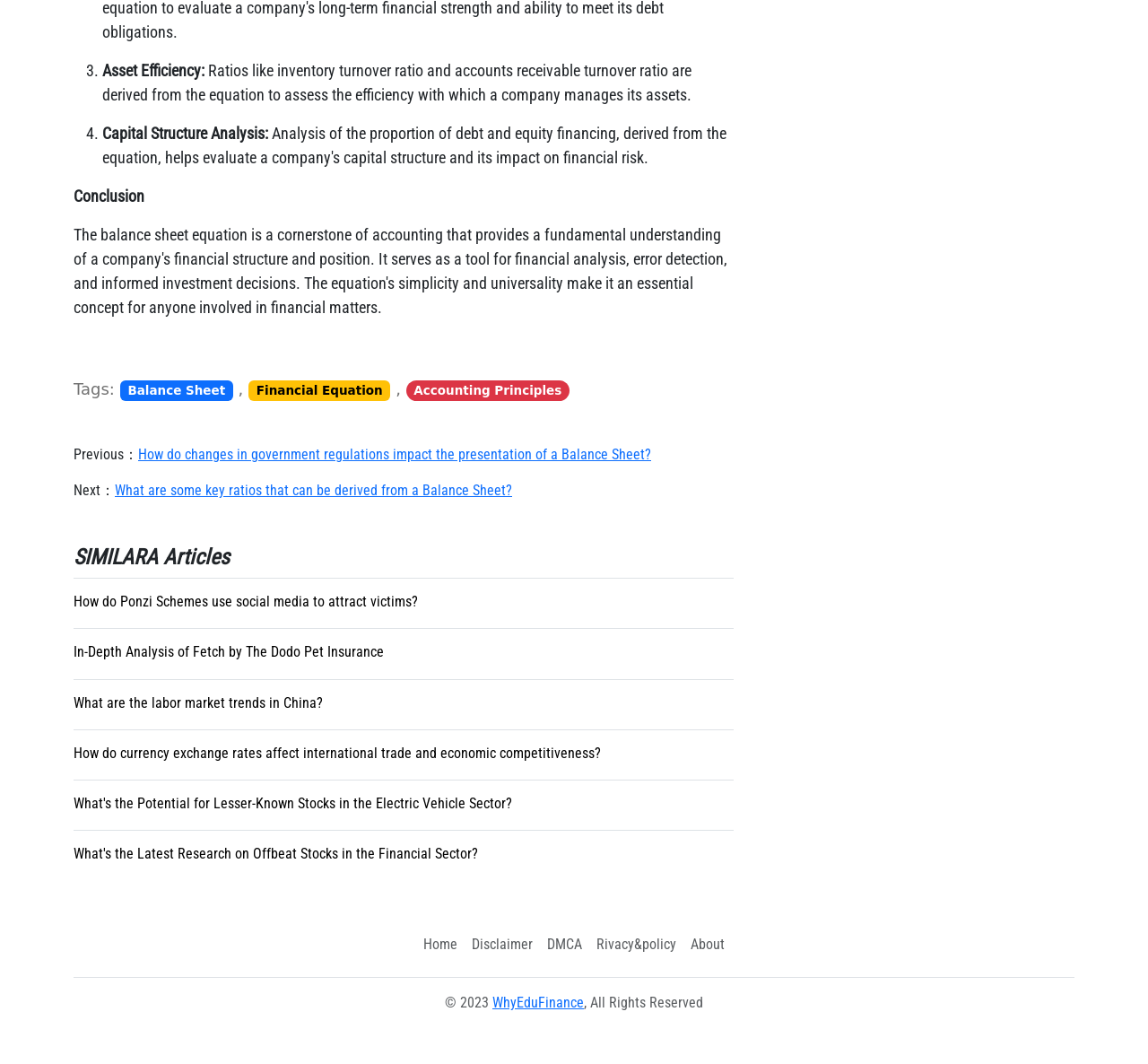Pinpoint the bounding box coordinates of the area that should be clicked to complete the following instruction: "Click on the 'Food & Drink' category". The coordinates must be given as four float numbers between 0 and 1, i.e., [left, top, right, bottom].

None